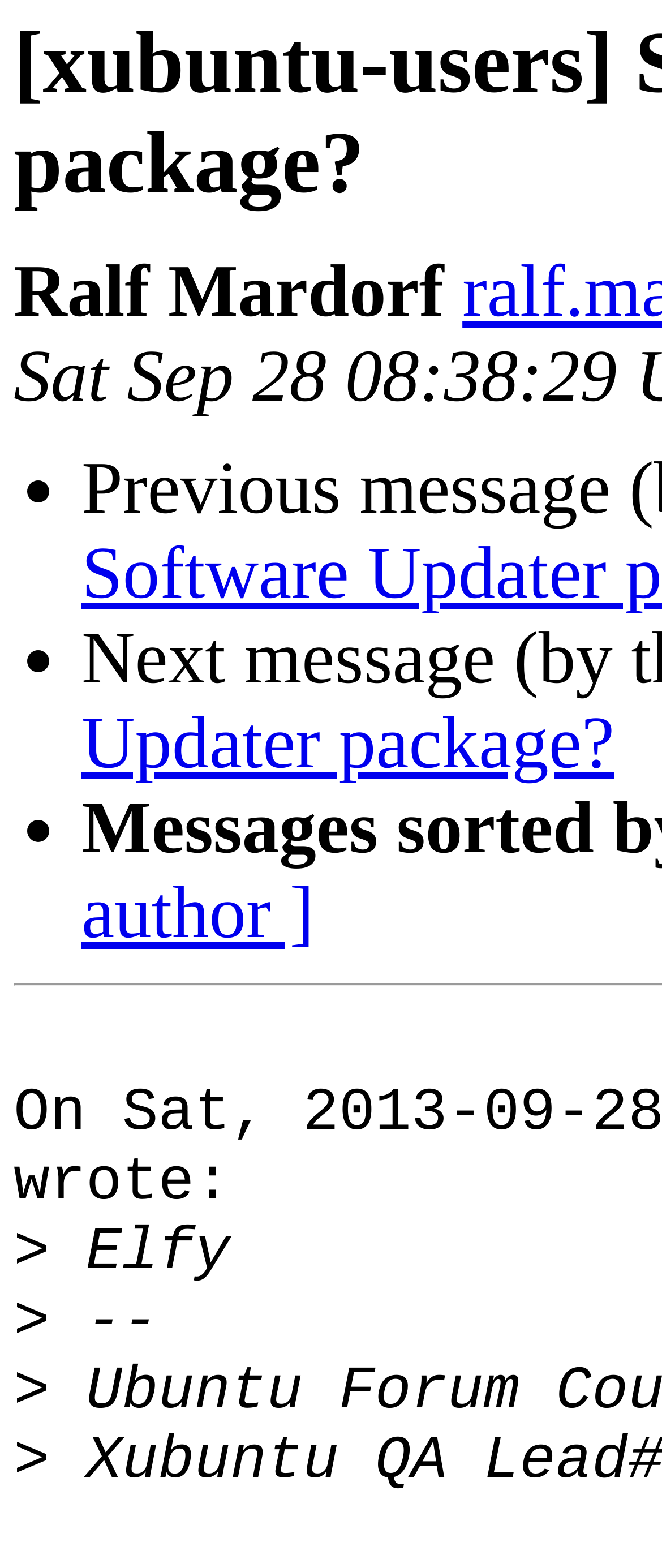Please determine the primary heading and provide its text.

[xubuntu-users] Software Updater package?